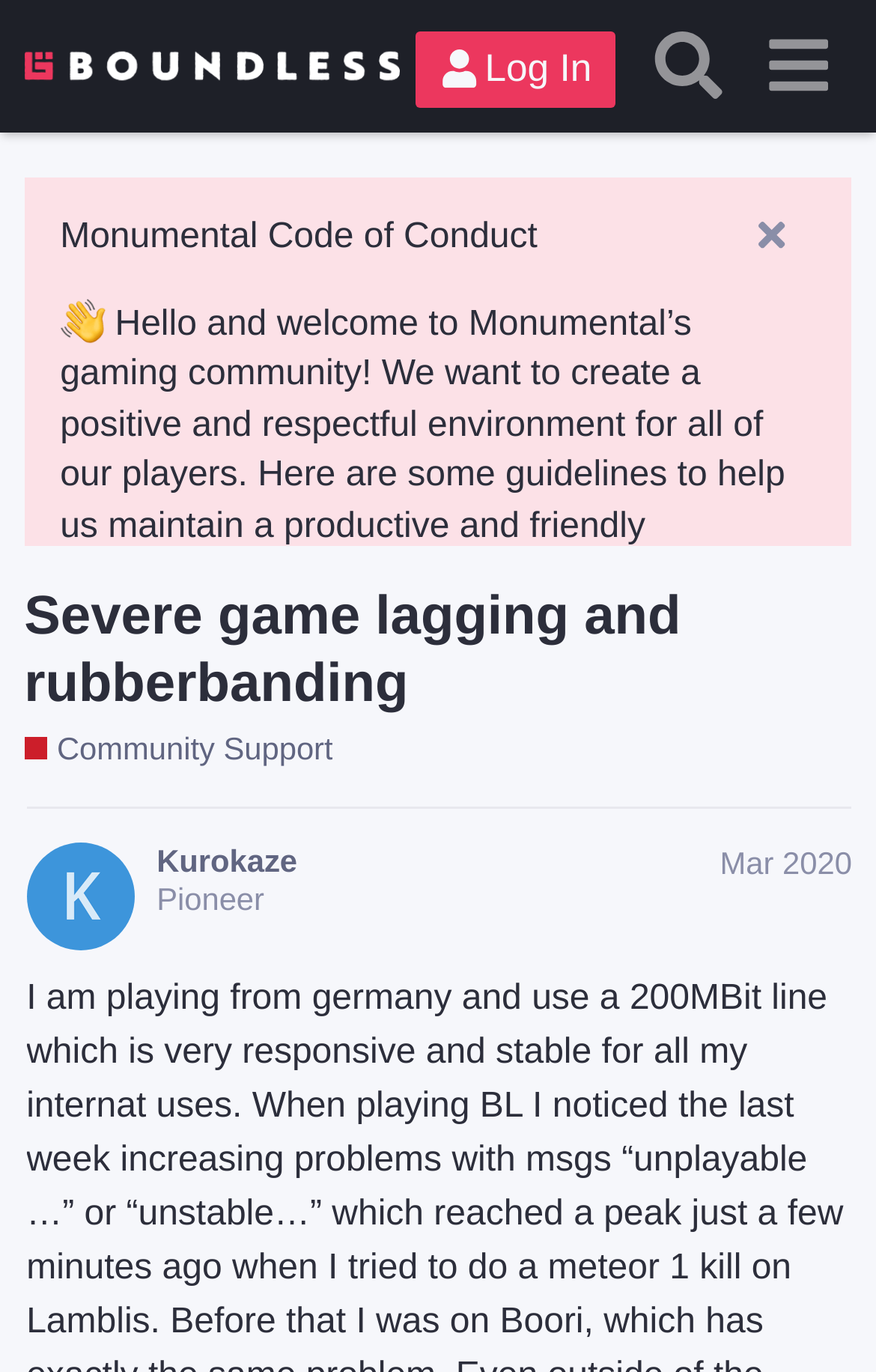Highlight the bounding box coordinates of the element that should be clicked to carry out the following instruction: "Search the forum". The coordinates must be given as four float numbers ranging from 0 to 1, i.e., [left, top, right, bottom].

[0.724, 0.008, 0.848, 0.088]